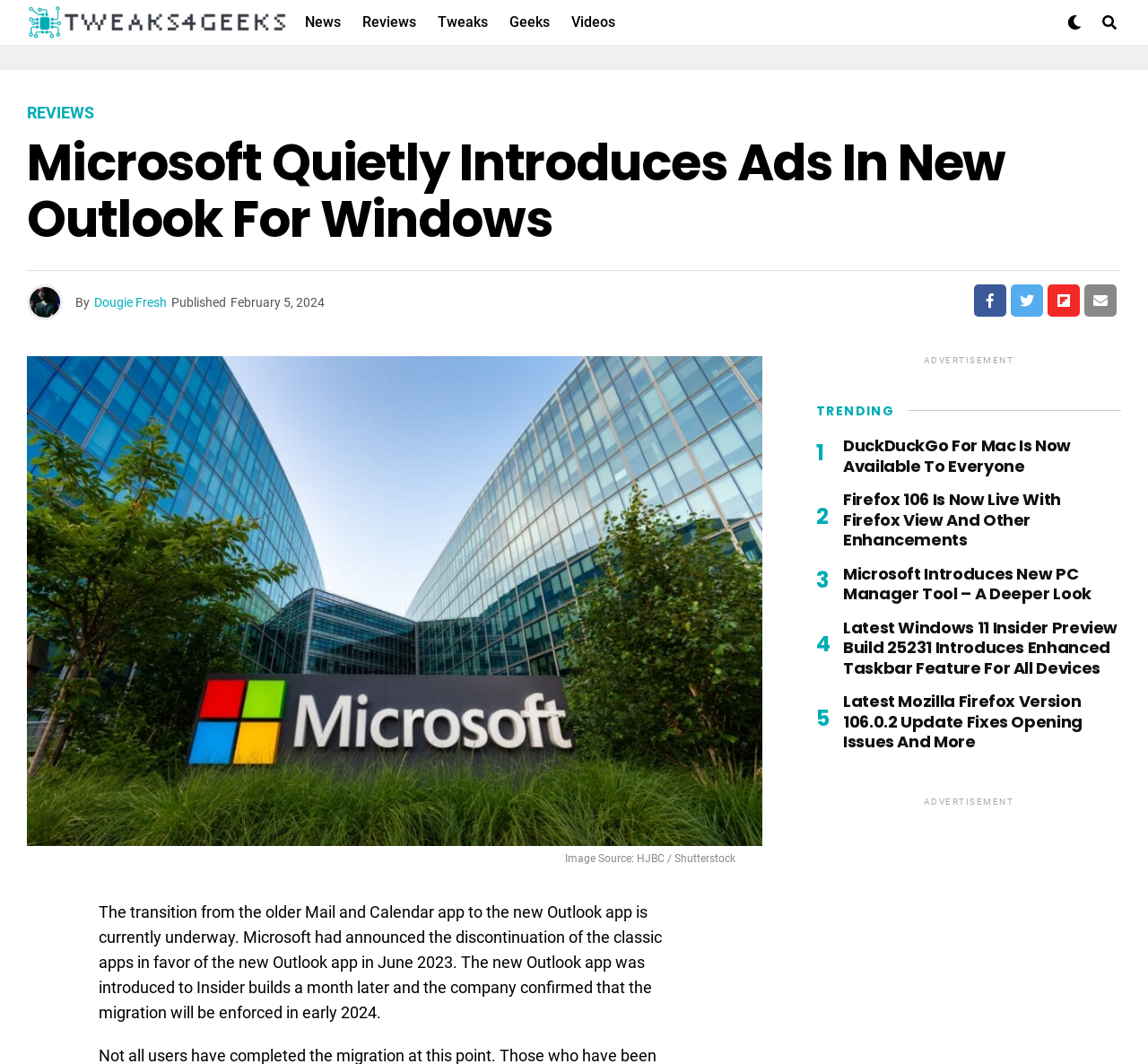From the webpage screenshot, predict the bounding box coordinates (top-left x, top-left y, bottom-right x, bottom-right y) for the UI element described here: title="Tweet This Post"

[0.88, 0.267, 0.909, 0.298]